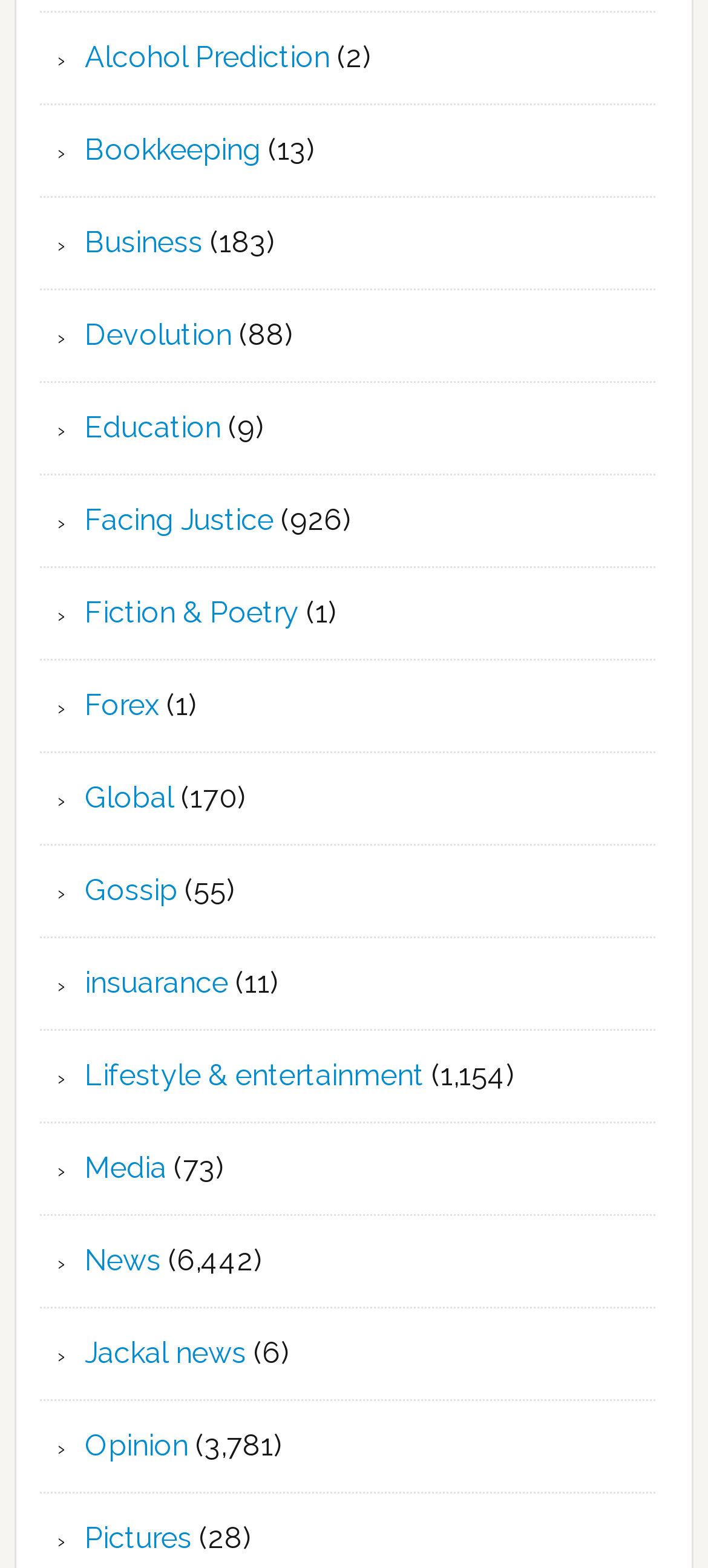Show the bounding box coordinates for the element that needs to be clicked to execute the following instruction: "Click on the 'Alcohol Prediction' link". Provide the coordinates in the form of four float numbers between 0 and 1, i.e., [left, top, right, bottom].

[0.12, 0.025, 0.466, 0.047]